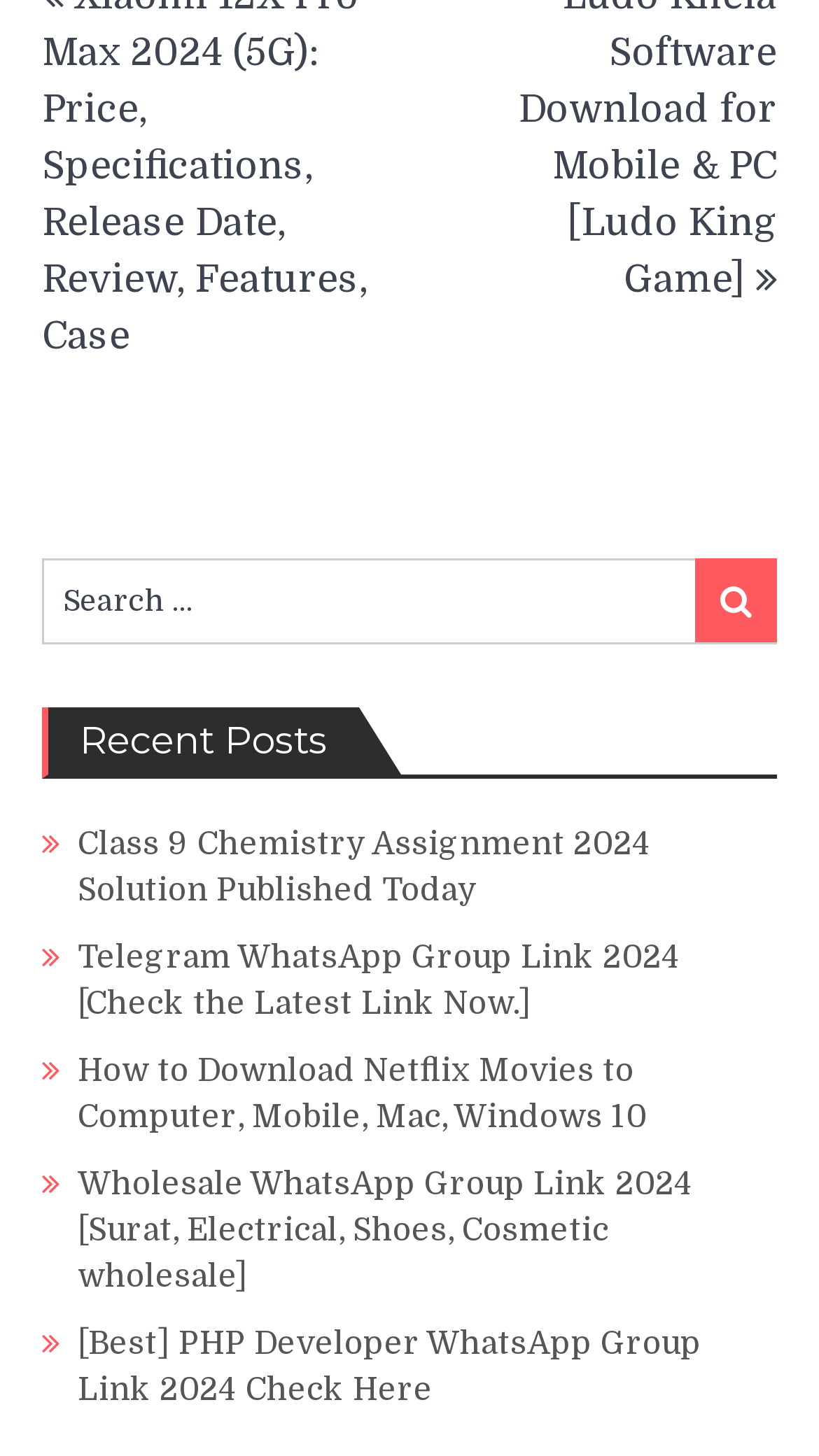Please provide a detailed answer to the question below by examining the image:
What is the purpose of the search box?

The search box is accompanied by a label 'Search for:' and a search button, indicating that it is used to search for posts on the website.